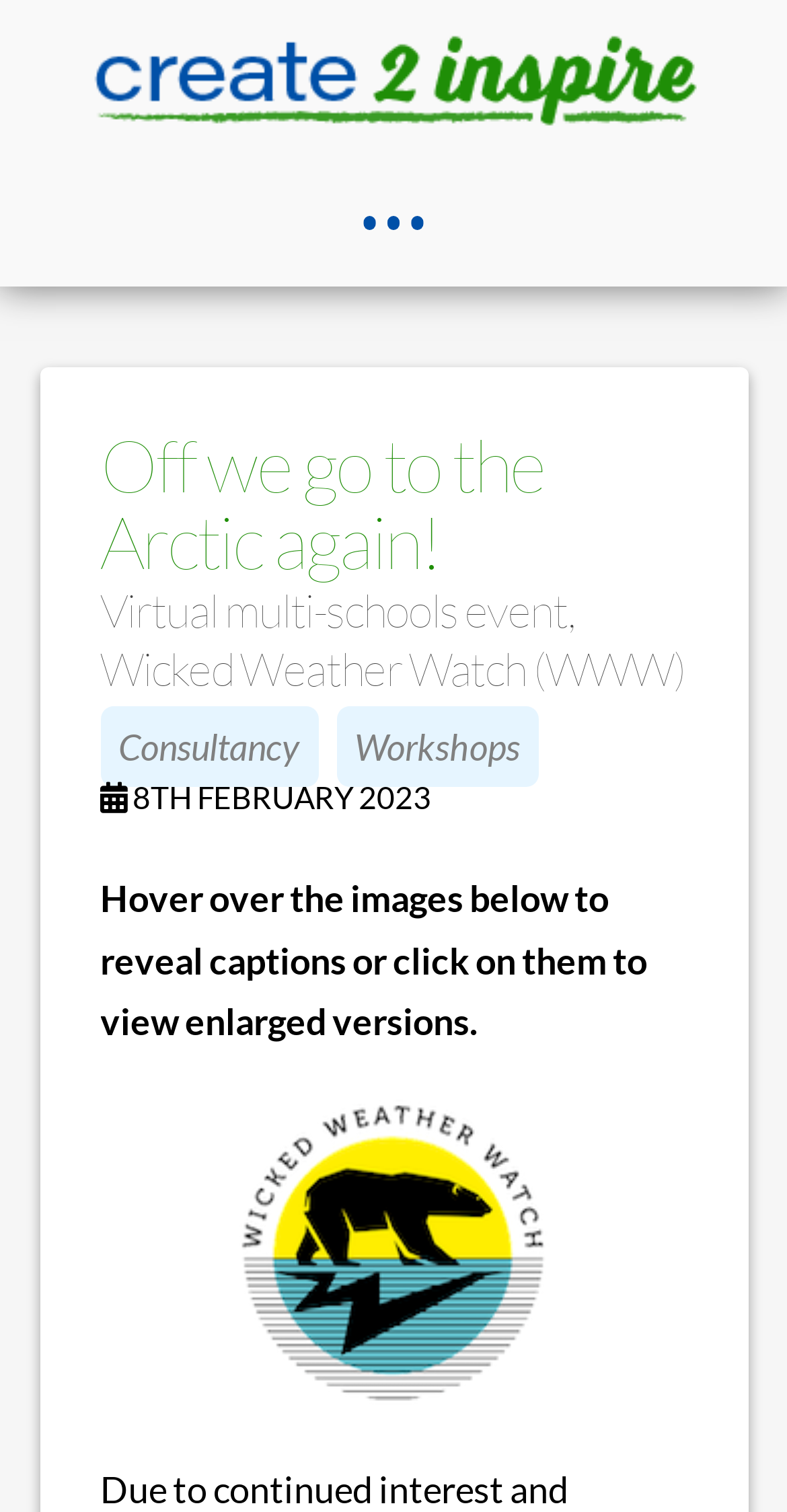Answer with a single word or phrase: 
What is the event name?

Wicked Weather Watch